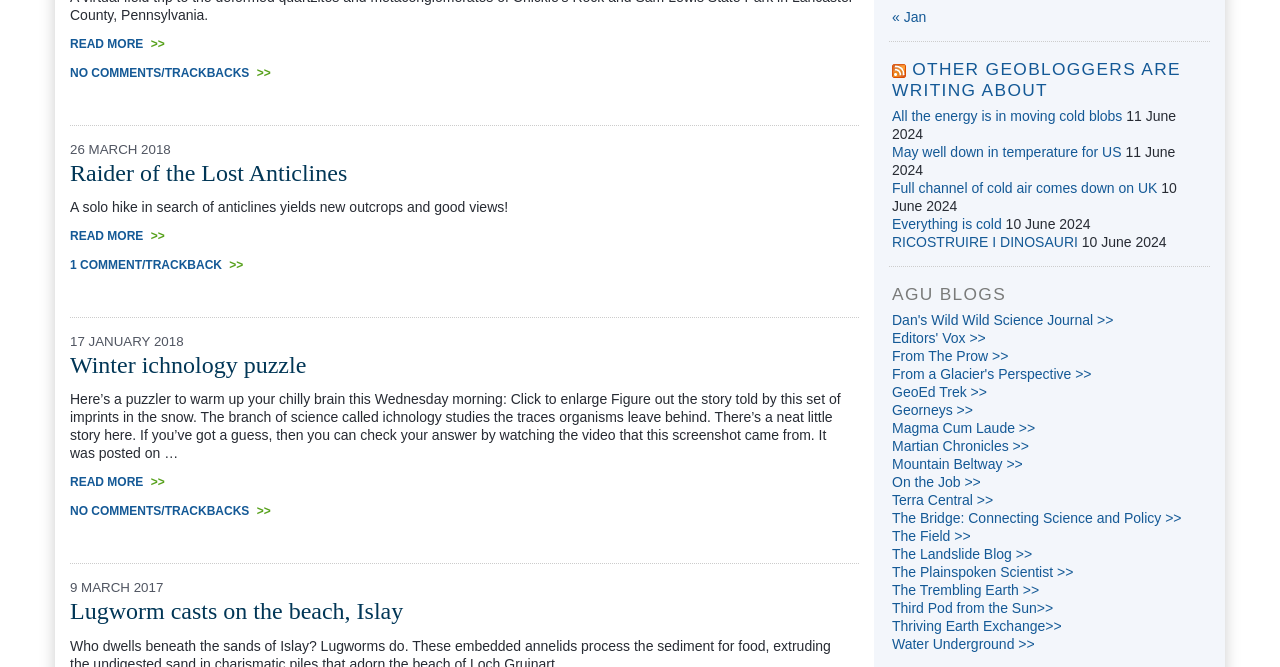Respond concisely with one word or phrase to the following query:
What is the text of the third link in the 'RSS OTHER GEOBLOGGERS ARE WRITING ABOUT' section?

May well down in temperature for US